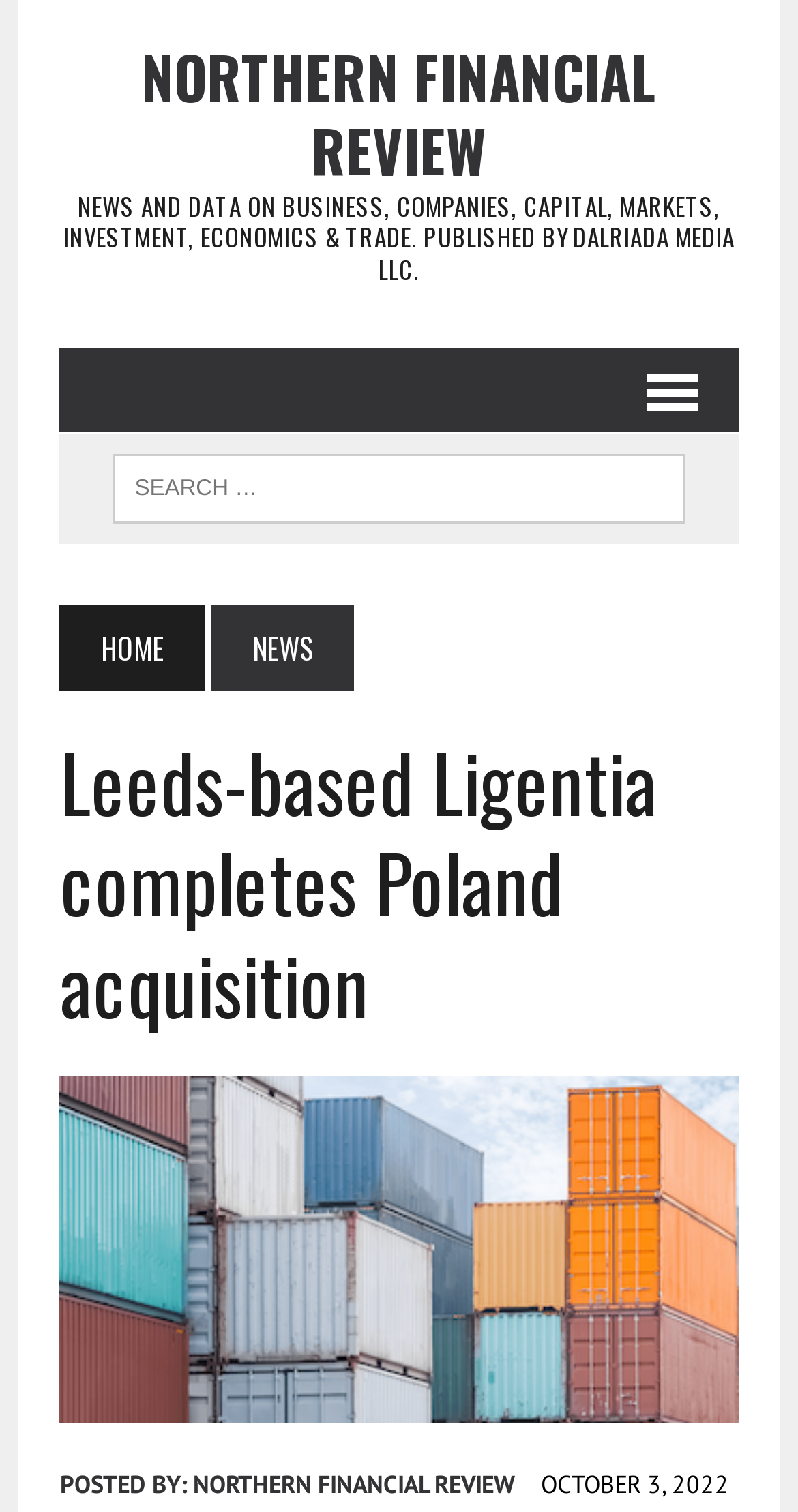What is the purpose of the search box?
Your answer should be a single word or phrase derived from the screenshot.

To search for news articles